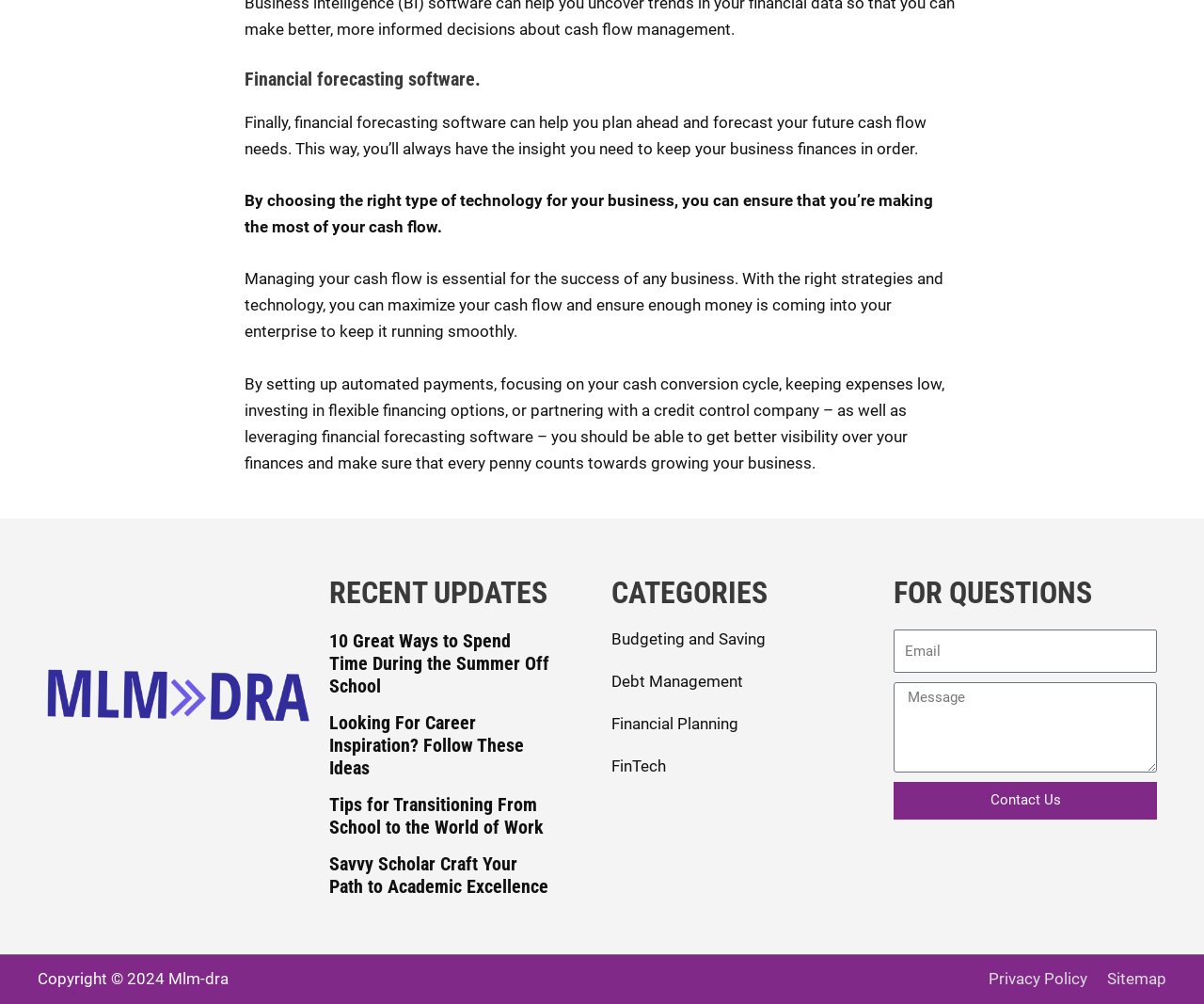Refer to the image and answer the question with as much detail as possible: How many article links are there under 'RECENT UPDATES'?

Under the 'RECENT UPDATES' section, there are four article links, namely '10 Great Ways to Spend Time During the Summer Off School', 'Looking For Career Inspiration? Follow These Ideas', 'Tips for Transitioning From School to the World of Work', and 'Savvy Scholar Craft Your Path to Academic Excellence'.